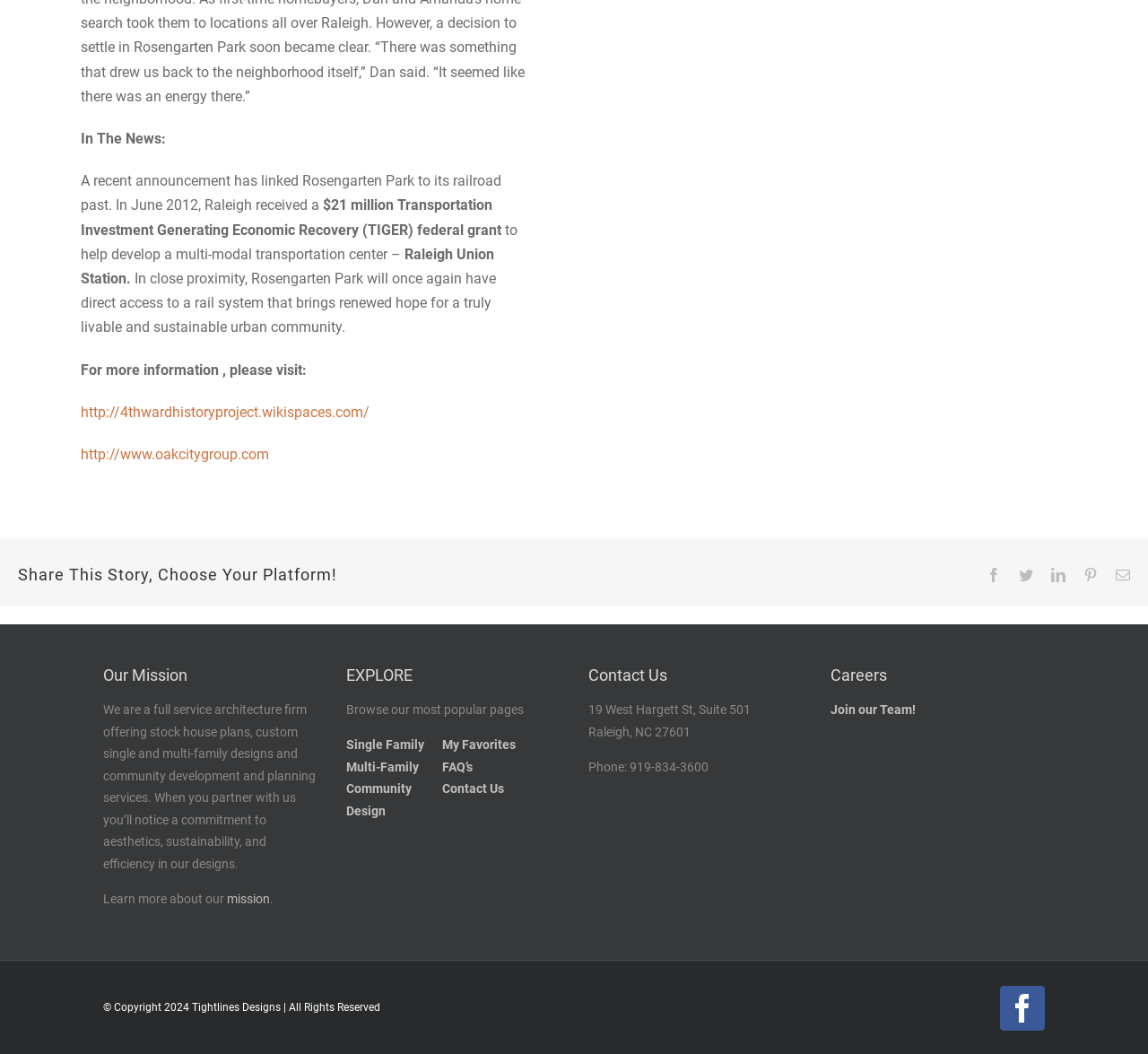Please identify the bounding box coordinates of the element that needs to be clicked to execute the following command: "Visit the 4th Ward History Project website". Provide the bounding box using four float numbers between 0 and 1, formatted as [left, top, right, bottom].

[0.07, 0.383, 0.322, 0.399]